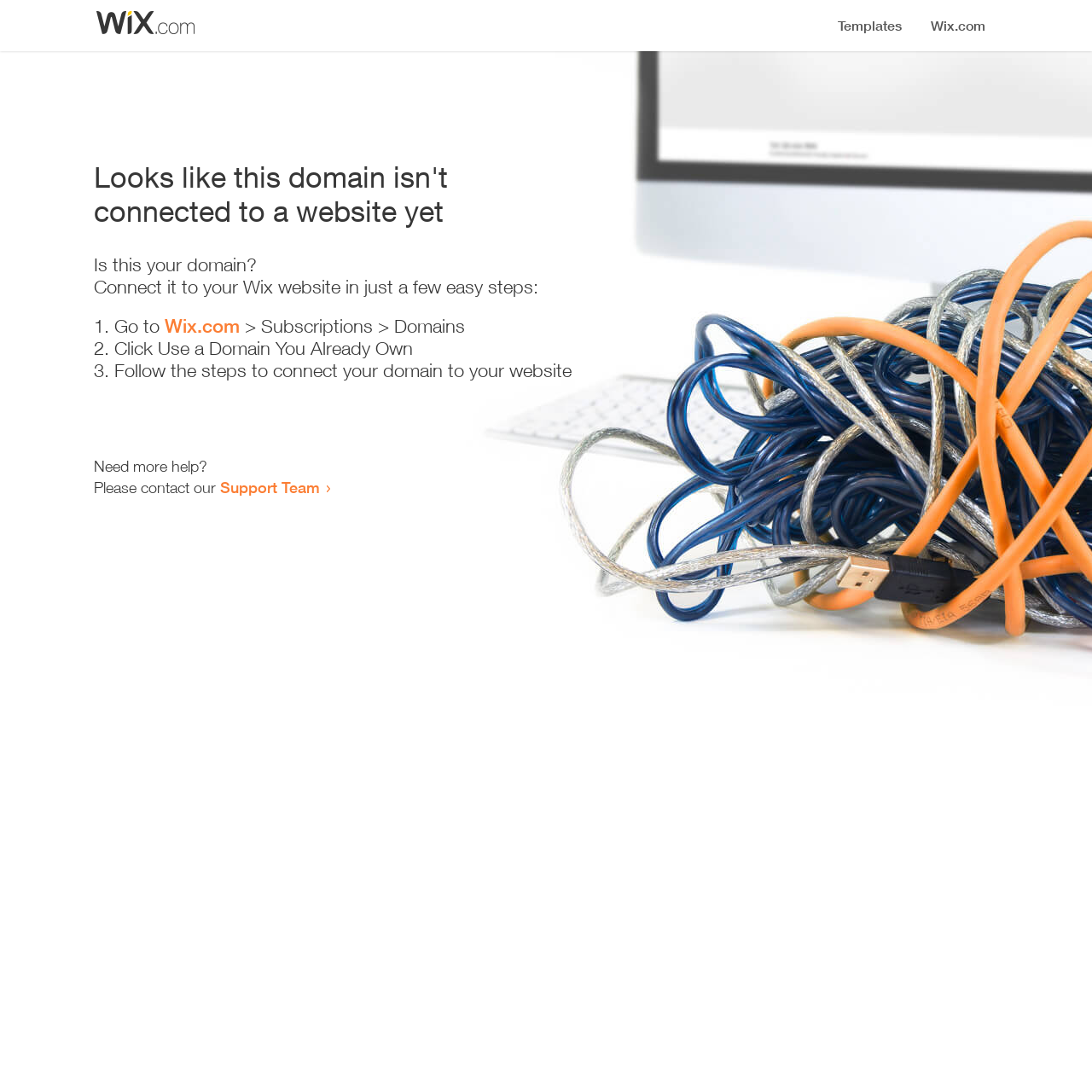Extract the bounding box for the UI element that matches this description: "Support Team".

[0.202, 0.438, 0.293, 0.455]